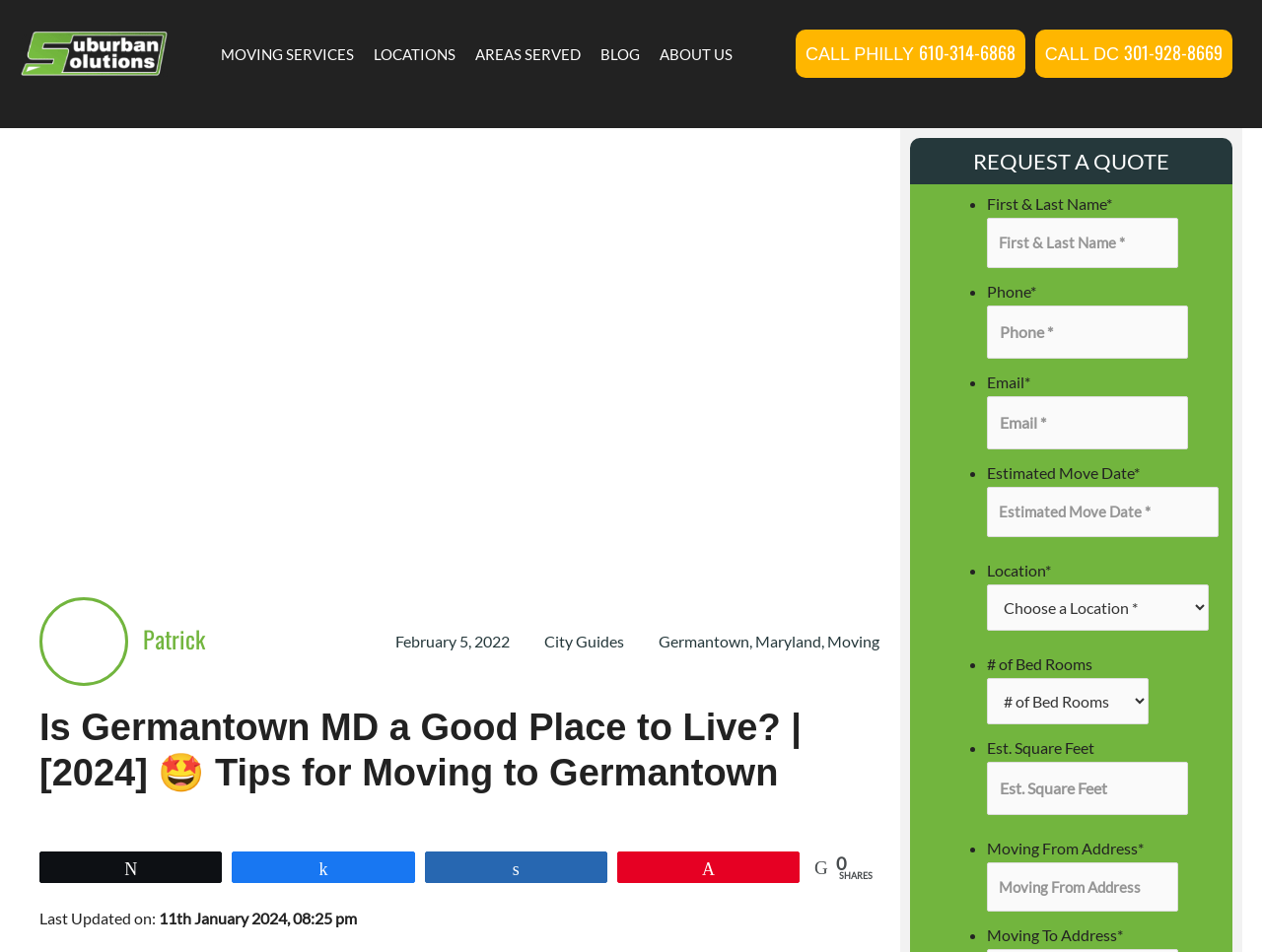What is the name of the person in the picture?
Please give a detailed and elaborate answer to the question.

The webpage contains an image with a caption 'Picture of Patrick', which suggests that the person in the picture is named Patrick.